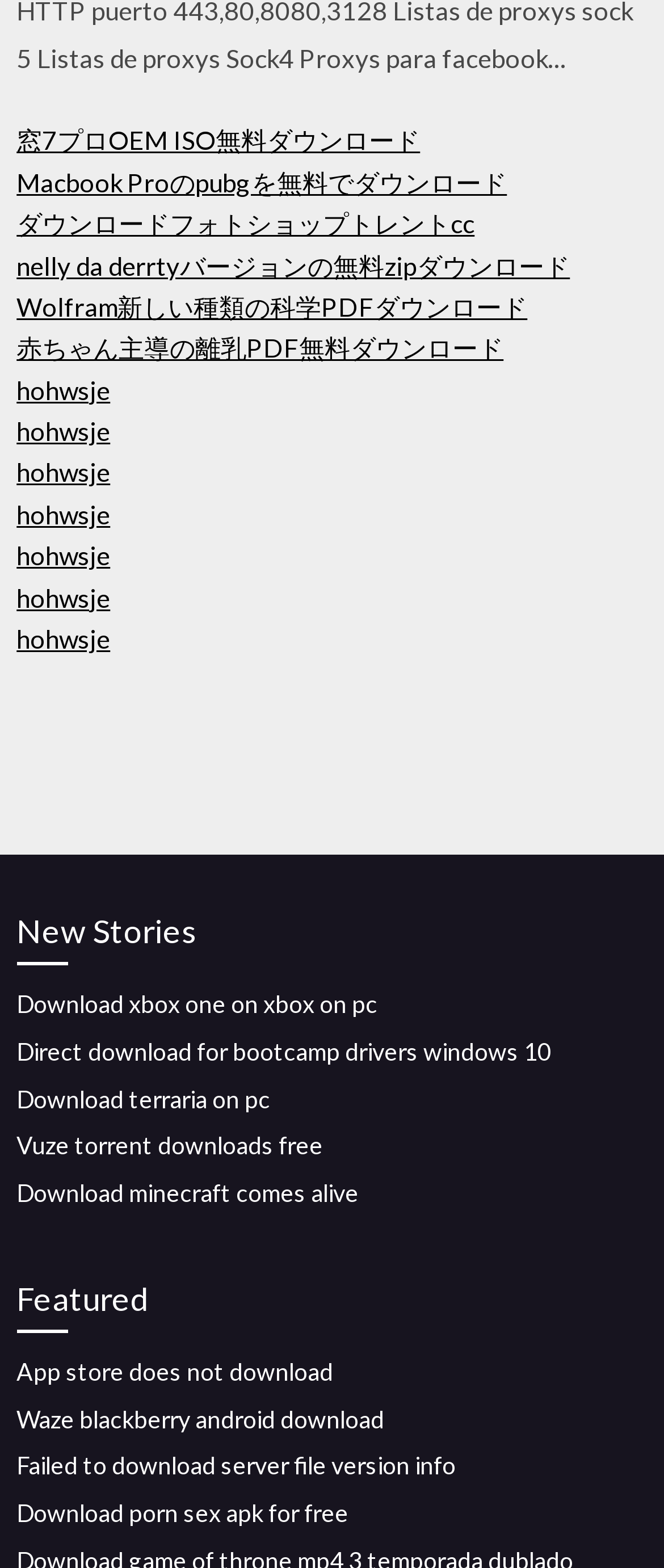What is the last link on the webpage?
Based on the visual content, answer with a single word or a brief phrase.

Download porn sex apk for free